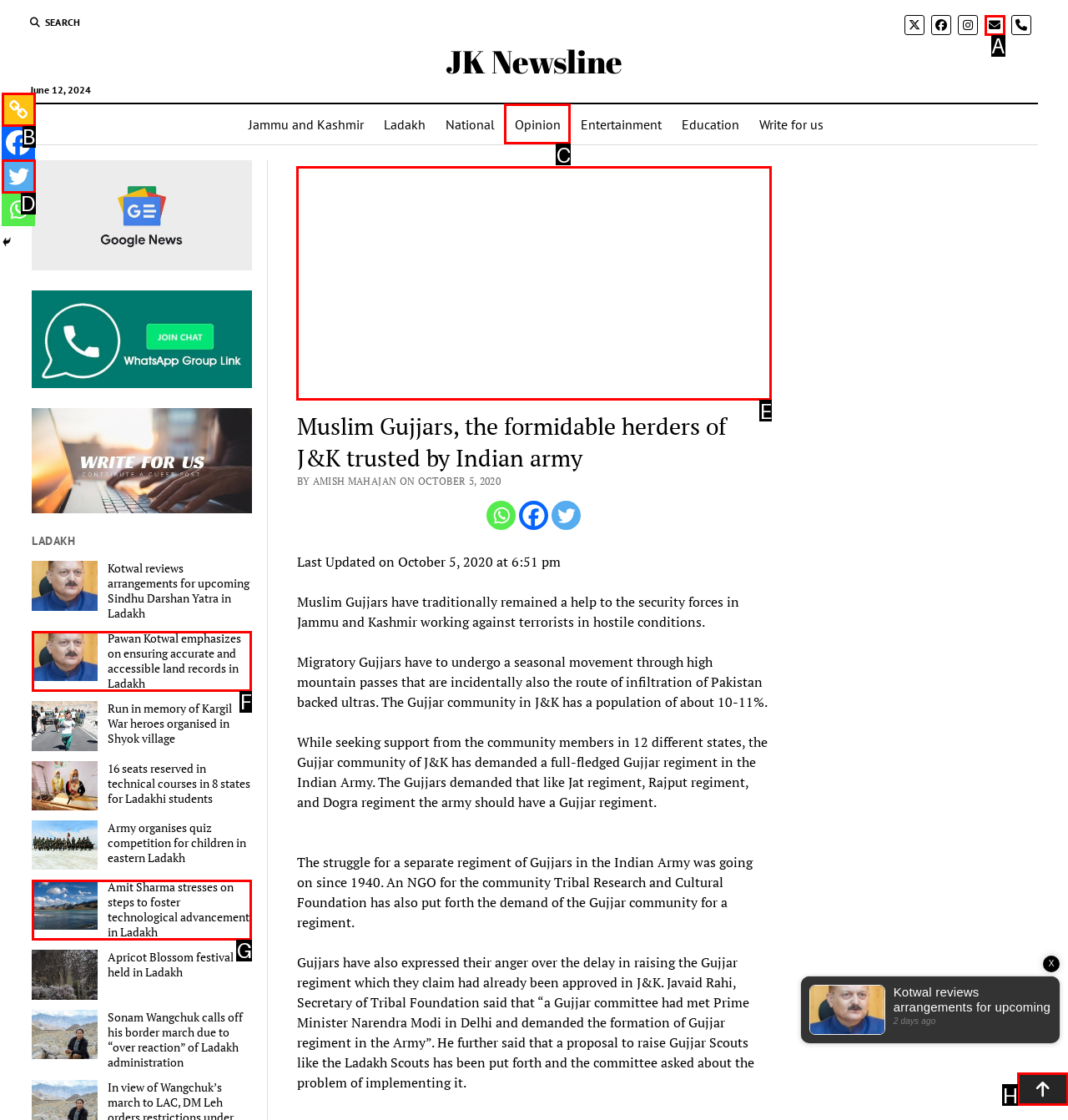Select the letter associated with the UI element you need to click to perform the following action: Scroll to the top
Reply with the correct letter from the options provided.

H